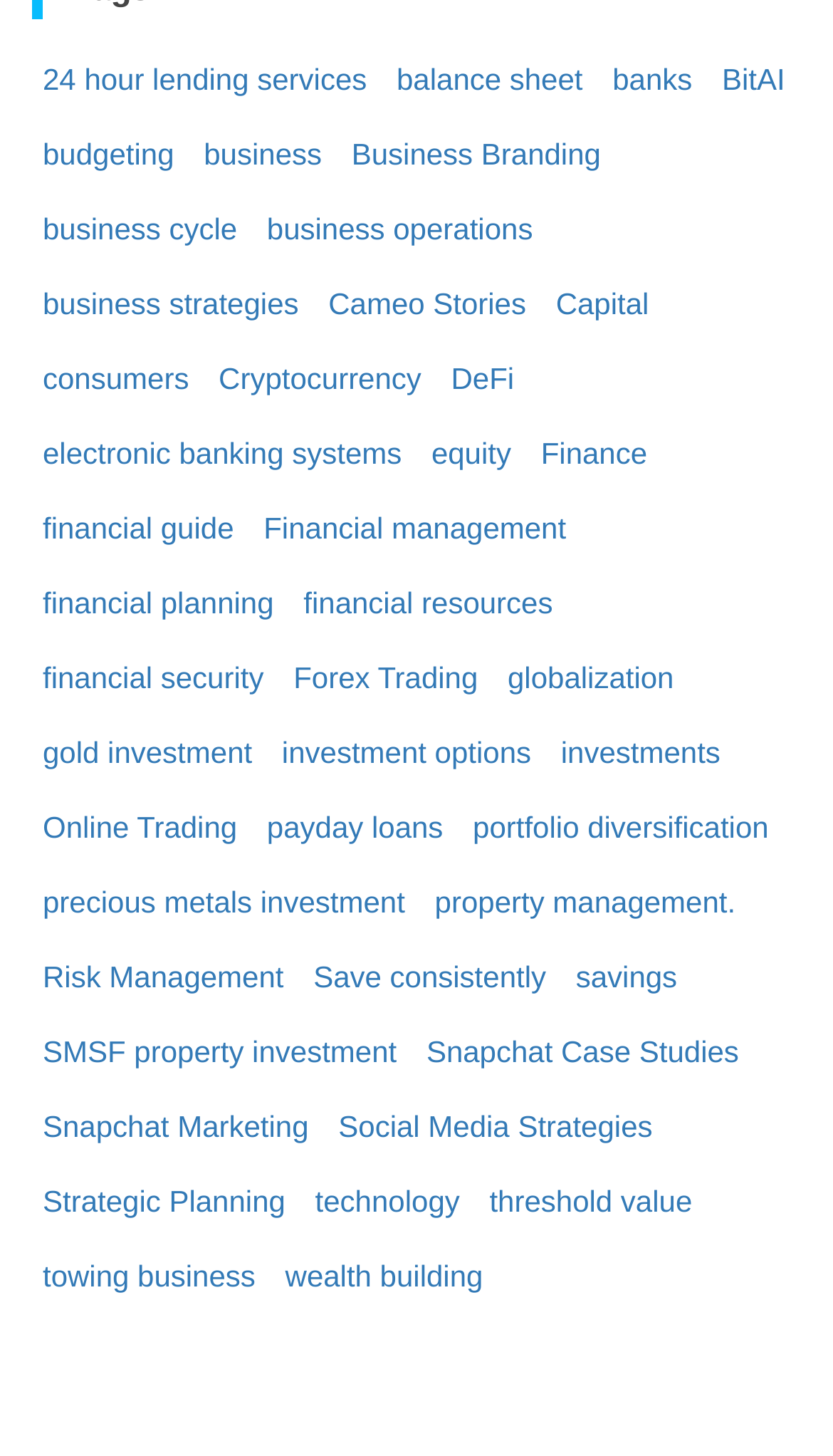Please determine the bounding box coordinates of the clickable area required to carry out the following instruction: "Read about wealth building". The coordinates must be four float numbers between 0 and 1, represented as [left, top, right, bottom].

[0.33, 0.854, 0.593, 0.898]